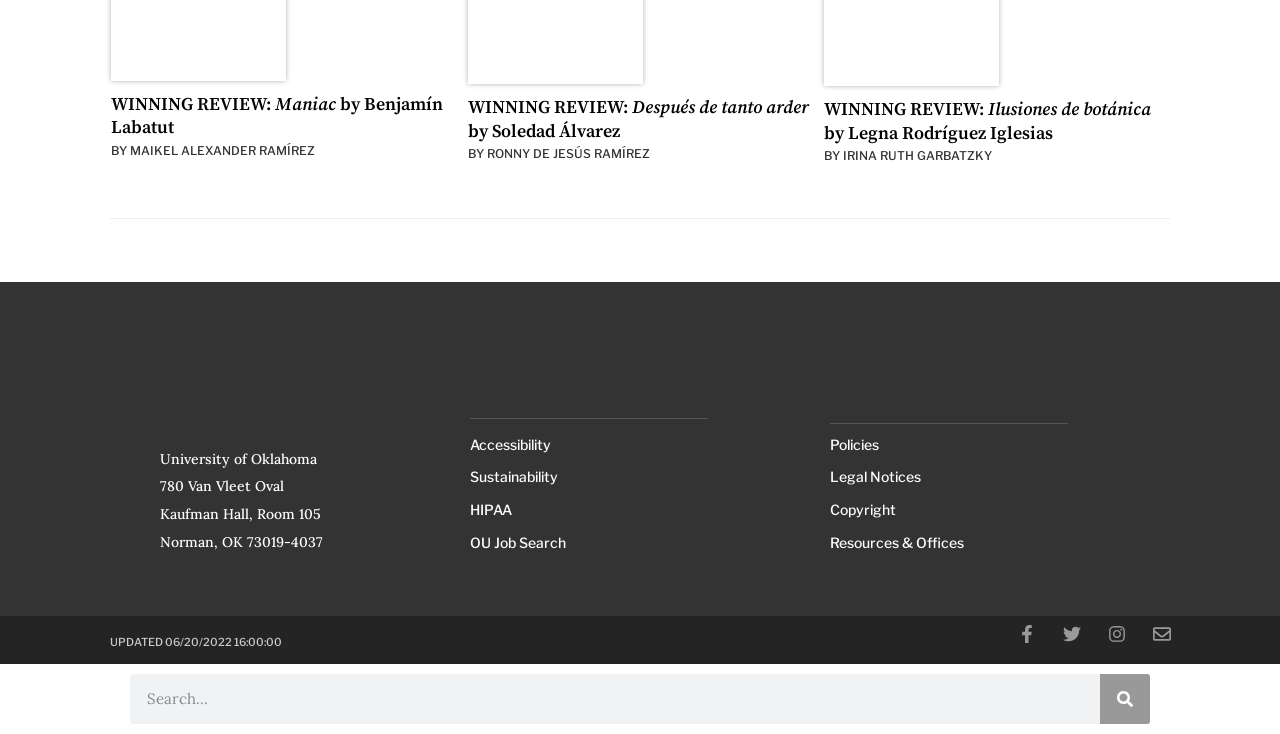Locate the bounding box coordinates of the element to click to perform the following action: 'Click on the Accessibility link'. The coordinates should be given as four float values between 0 and 1, in the form of [left, top, right, bottom].

[0.367, 0.587, 0.633, 0.625]